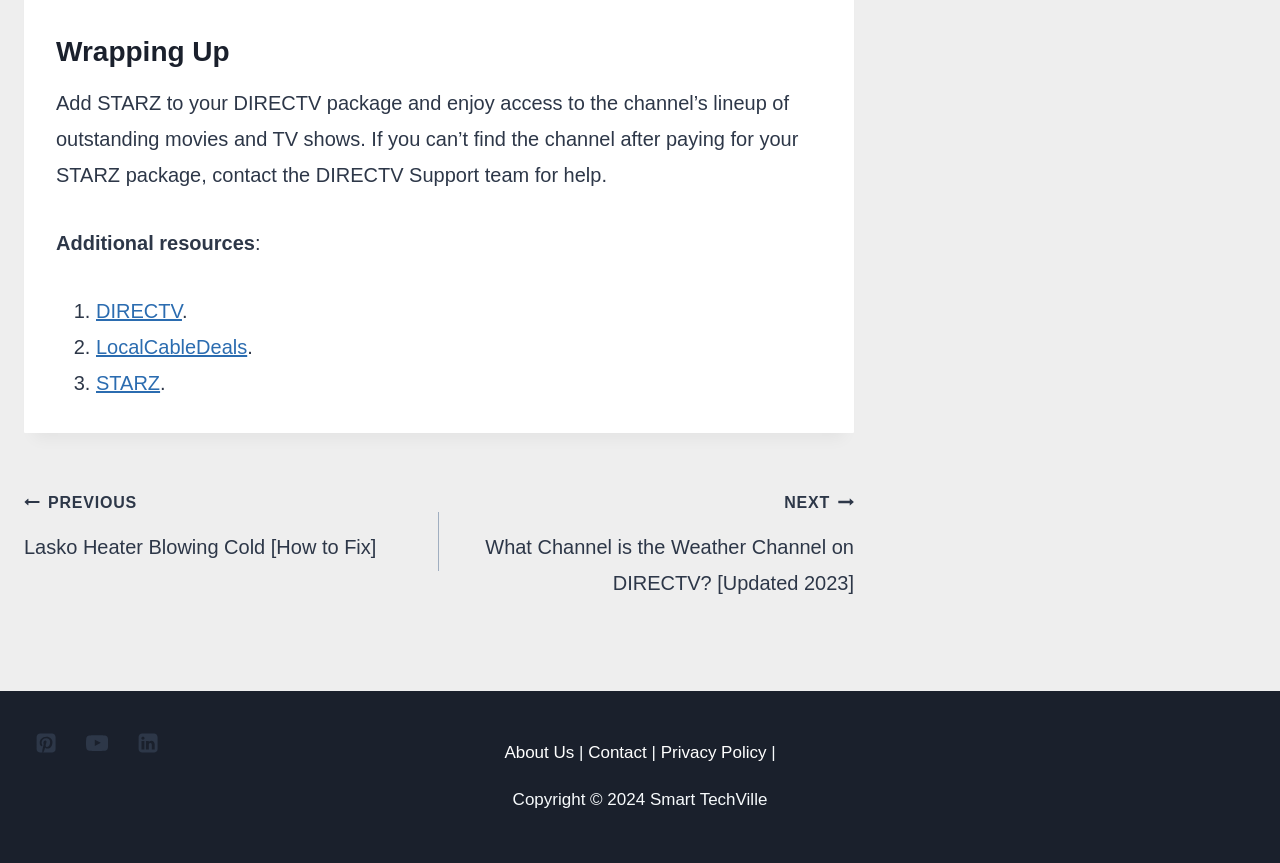How many social media links are at the bottom of the page?
From the image, respond using a single word or phrase.

3